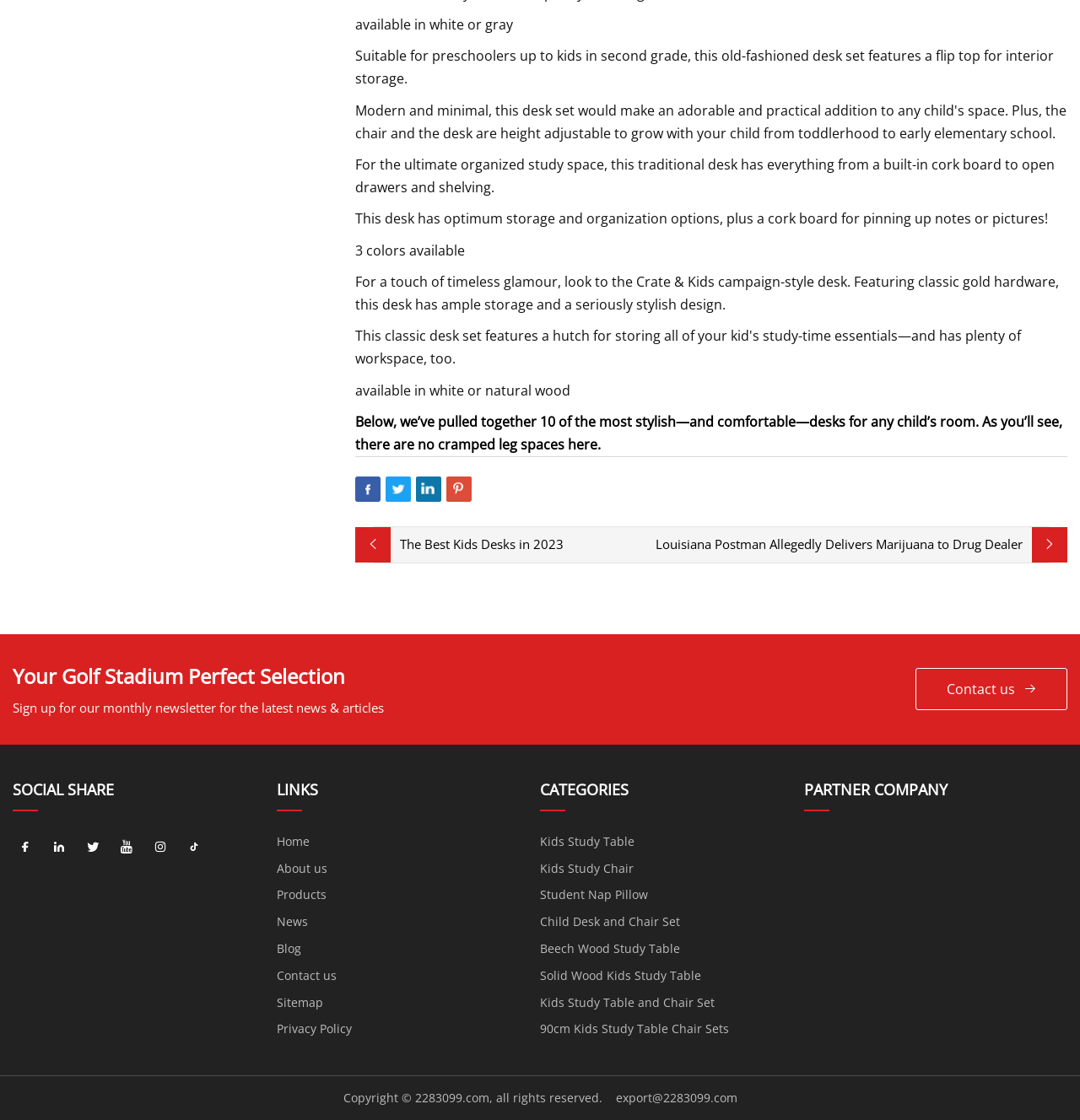From the screenshot, find the bounding box of the UI element matching this description: "Kids Study Chair". Supply the bounding box coordinates in the form [left, top, right, bottom], each a float between 0 and 1.

[0.5, 0.763, 0.587, 0.787]